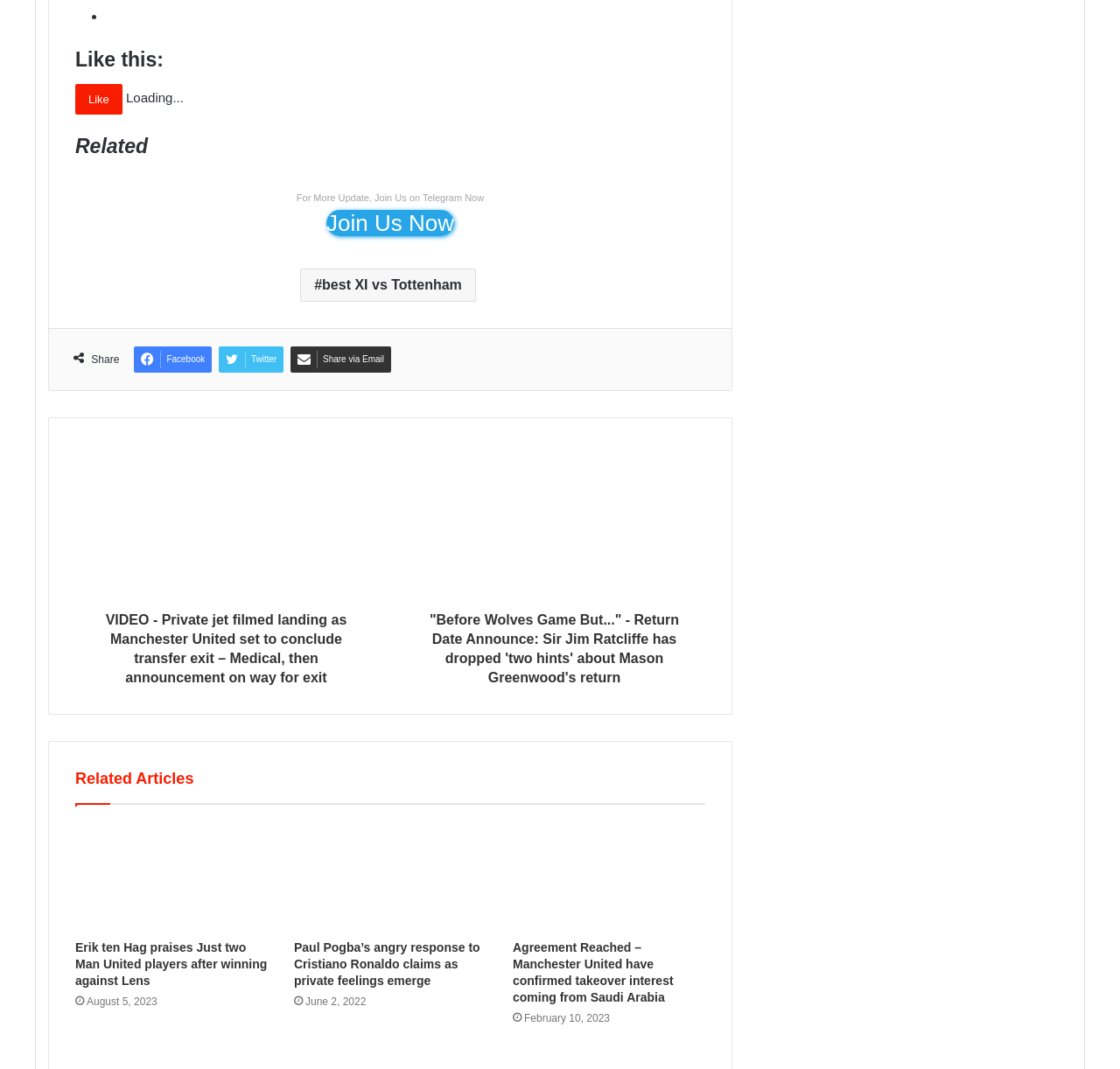What is the topic of the article with the image 'Man United 3 vs 1 Lenses'? Please answer the question using a single word or phrase based on the image.

Manchester United